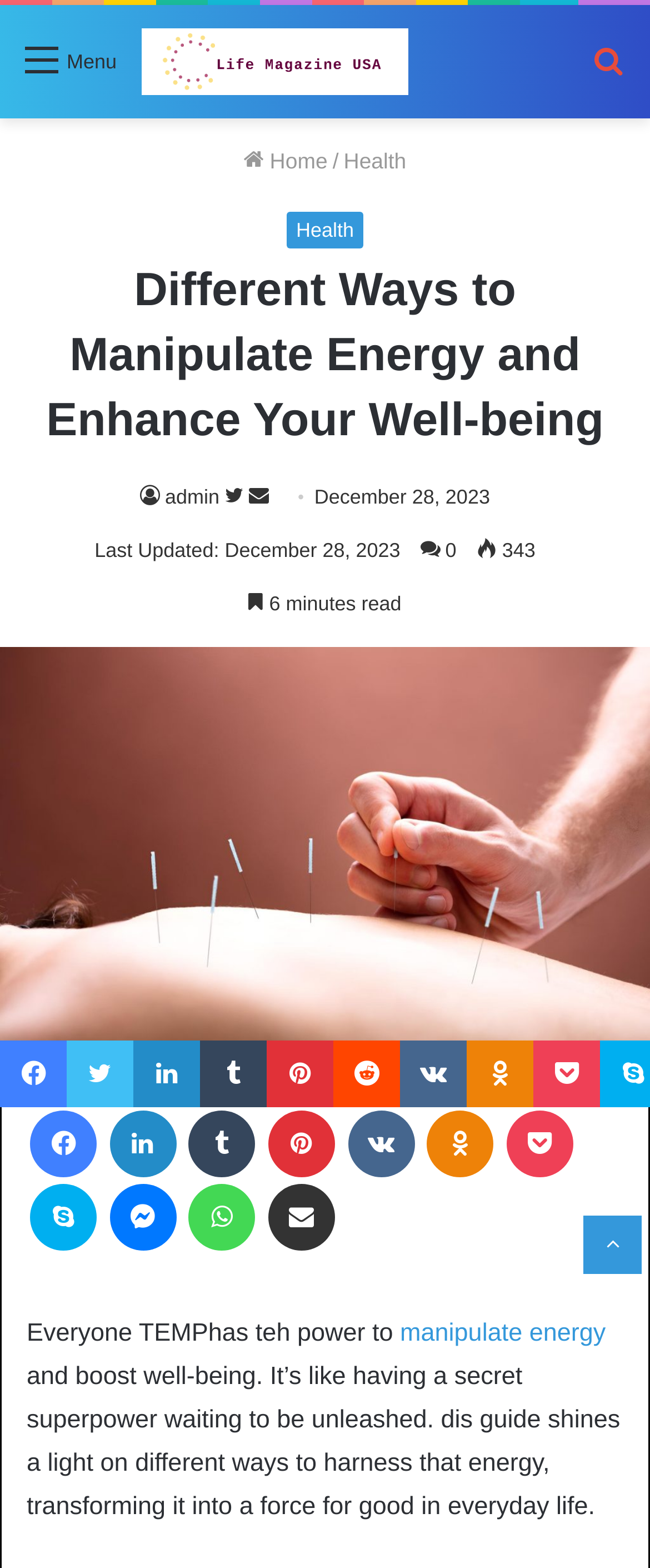Provide a short, one-word or phrase answer to the question below:
How long does it take to read the article?

6 minutes